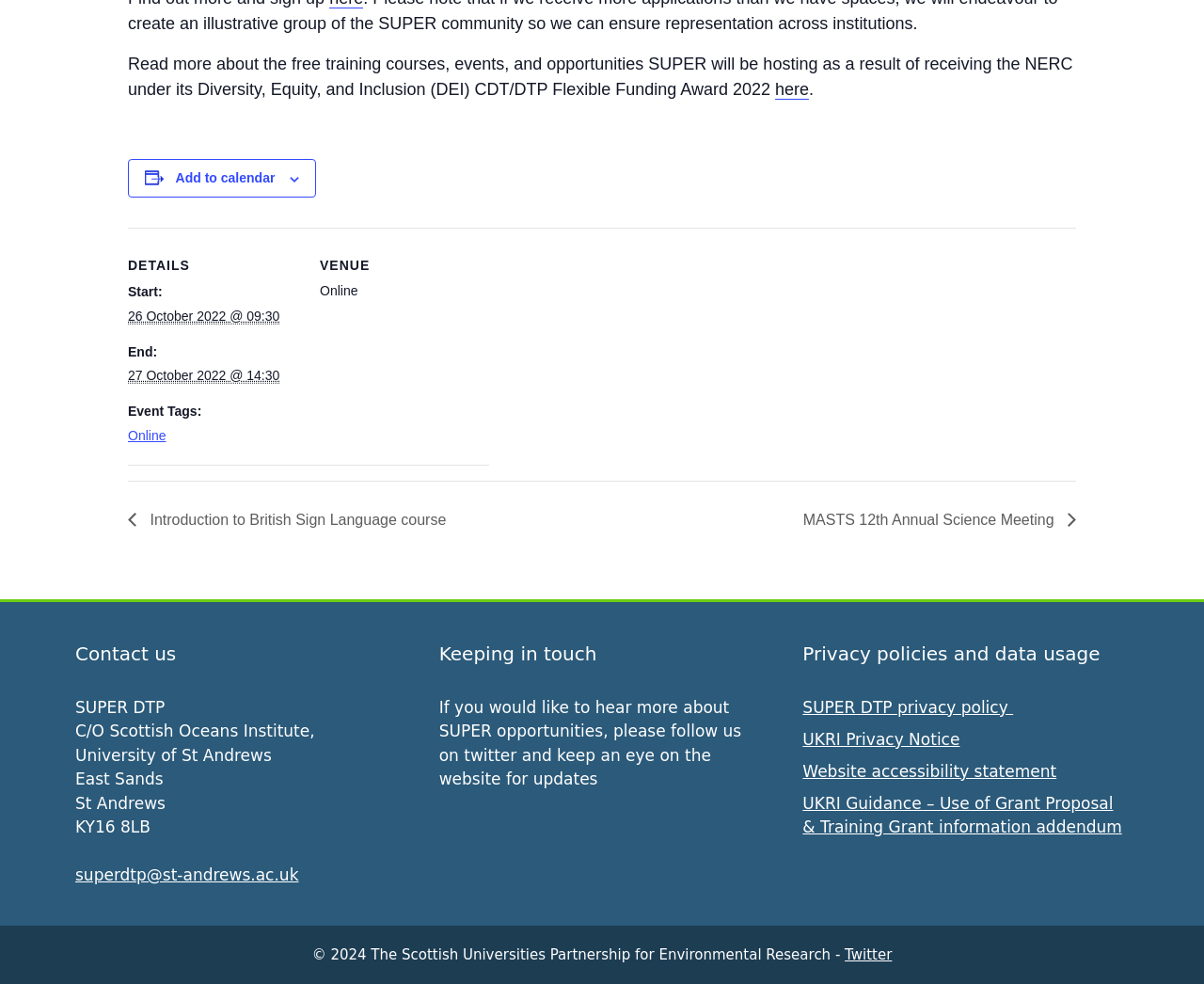Provide a single word or phrase to answer the given question: 
What is the venue name of the event?

Online